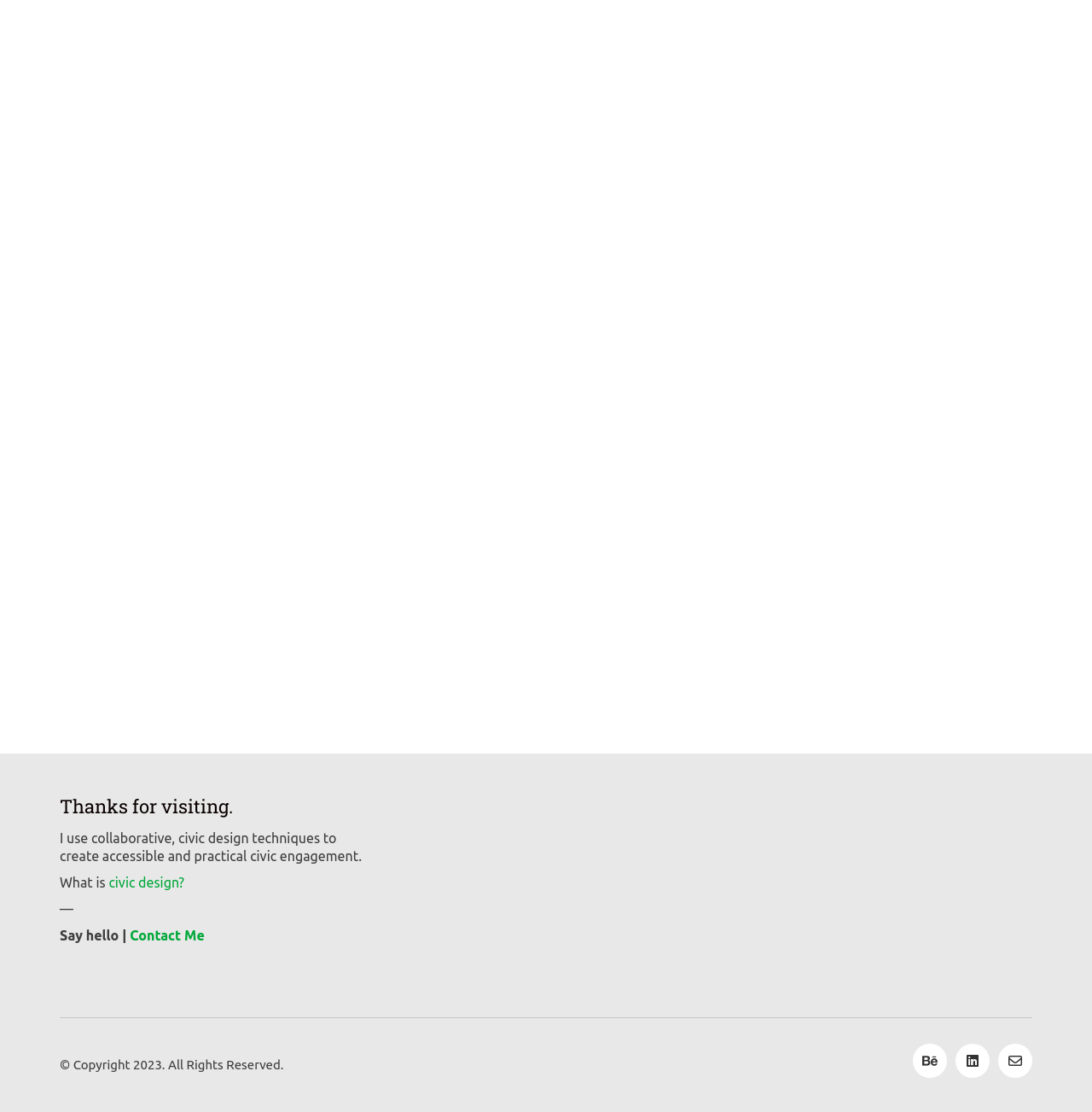Give a concise answer of one word or phrase to the question: 
What is the author's contact method?

Contact Me